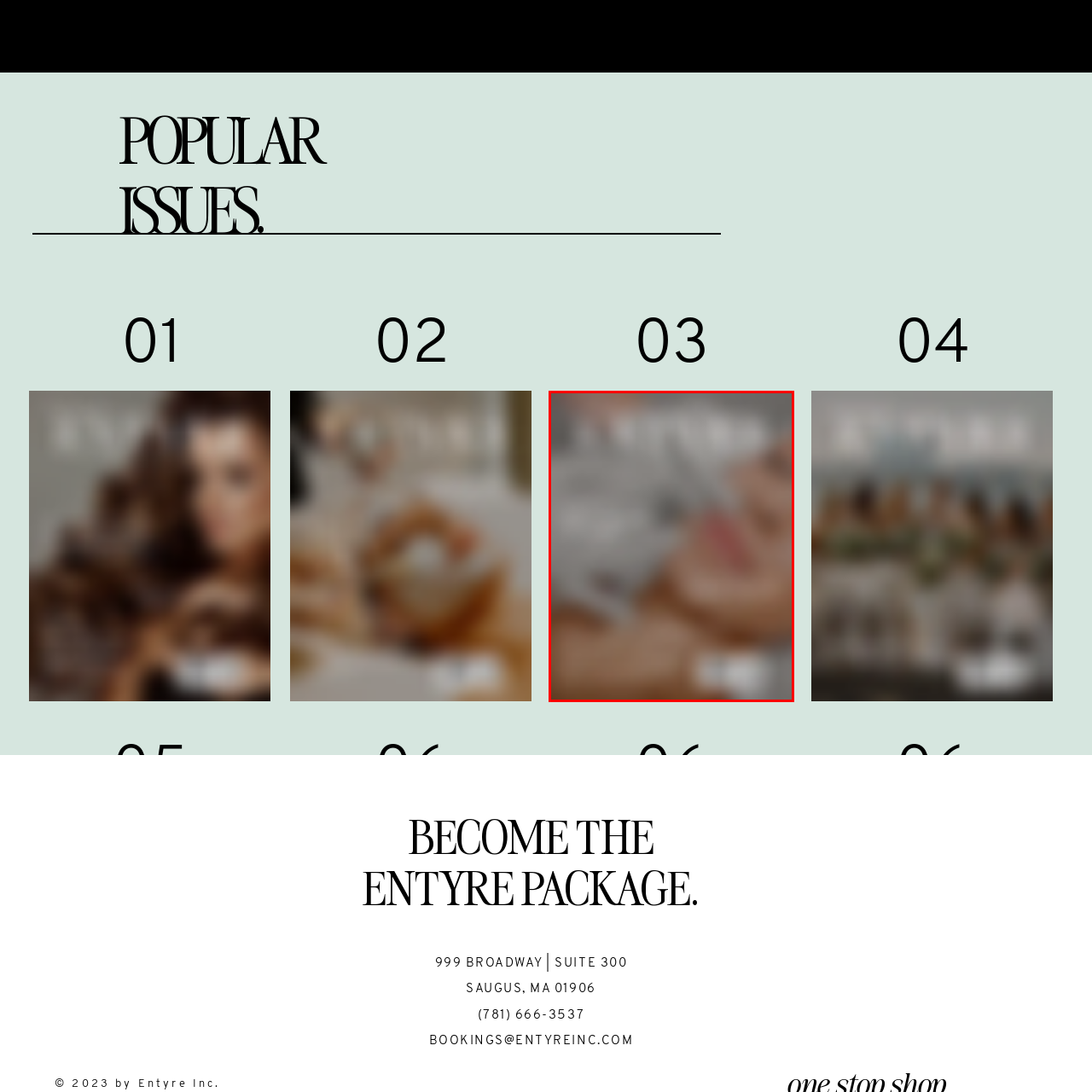Explain comprehensively what is shown in the image marked by the red outline.

The image features a close-up portrait of a person enjoying a pampering experience, possibly at a med spa. The focus appears soft and warm, highlighting the serene expression of the individual as they are likely receiving facial treatment or relaxation therapy. There are hints of luxurious elements in the background, adding to the soothing atmosphere. The image is part of a promotional section titled 'med spa saugus ma,' suggesting it is part of a featured listing to encourage visitors to learn more about the med spa services available in Saugus, MA. The visual emphasizes tranquility and self-care, making it appealing for those seeking relaxation and rejuvenation.